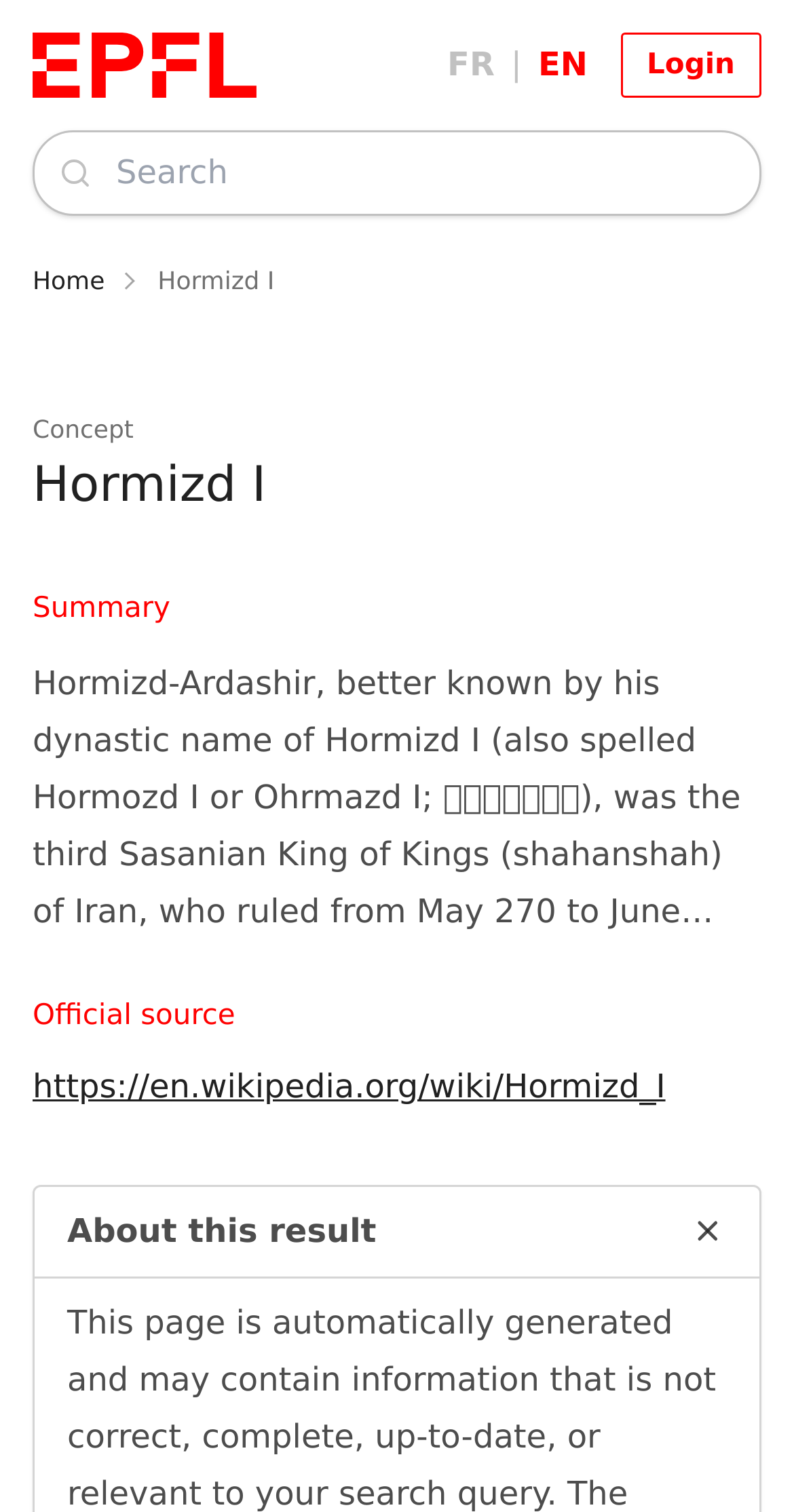Identify the bounding box coordinates for the region to click in order to carry out this instruction: "switch to English". Provide the coordinates using four float numbers between 0 and 1, formatted as [left, top, right, bottom].

[0.678, 0.027, 0.74, 0.059]